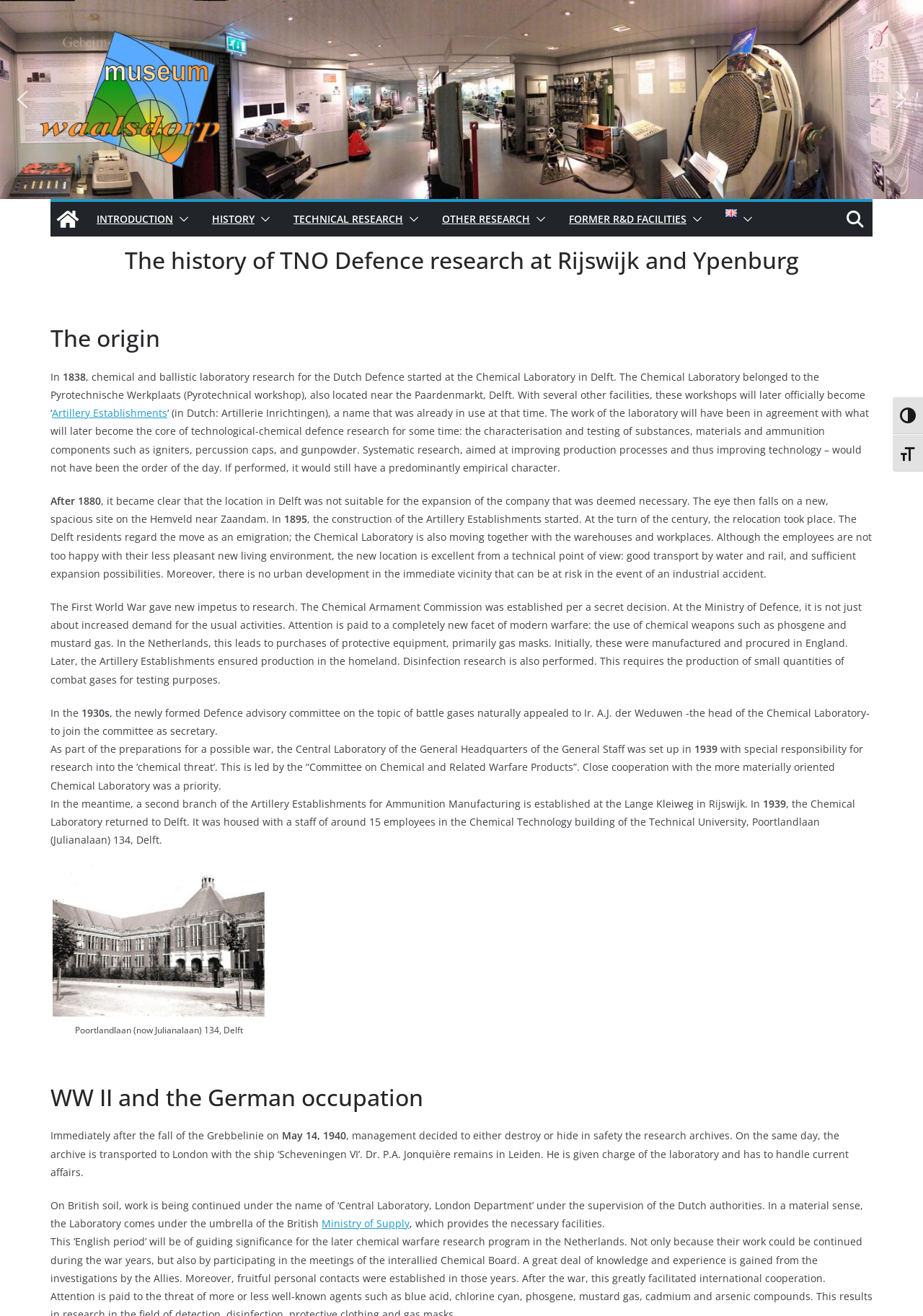Give a one-word or short phrase answer to this question: 
What was the purpose of the Central Laboratory set up in 1939?

Research into chemical threat